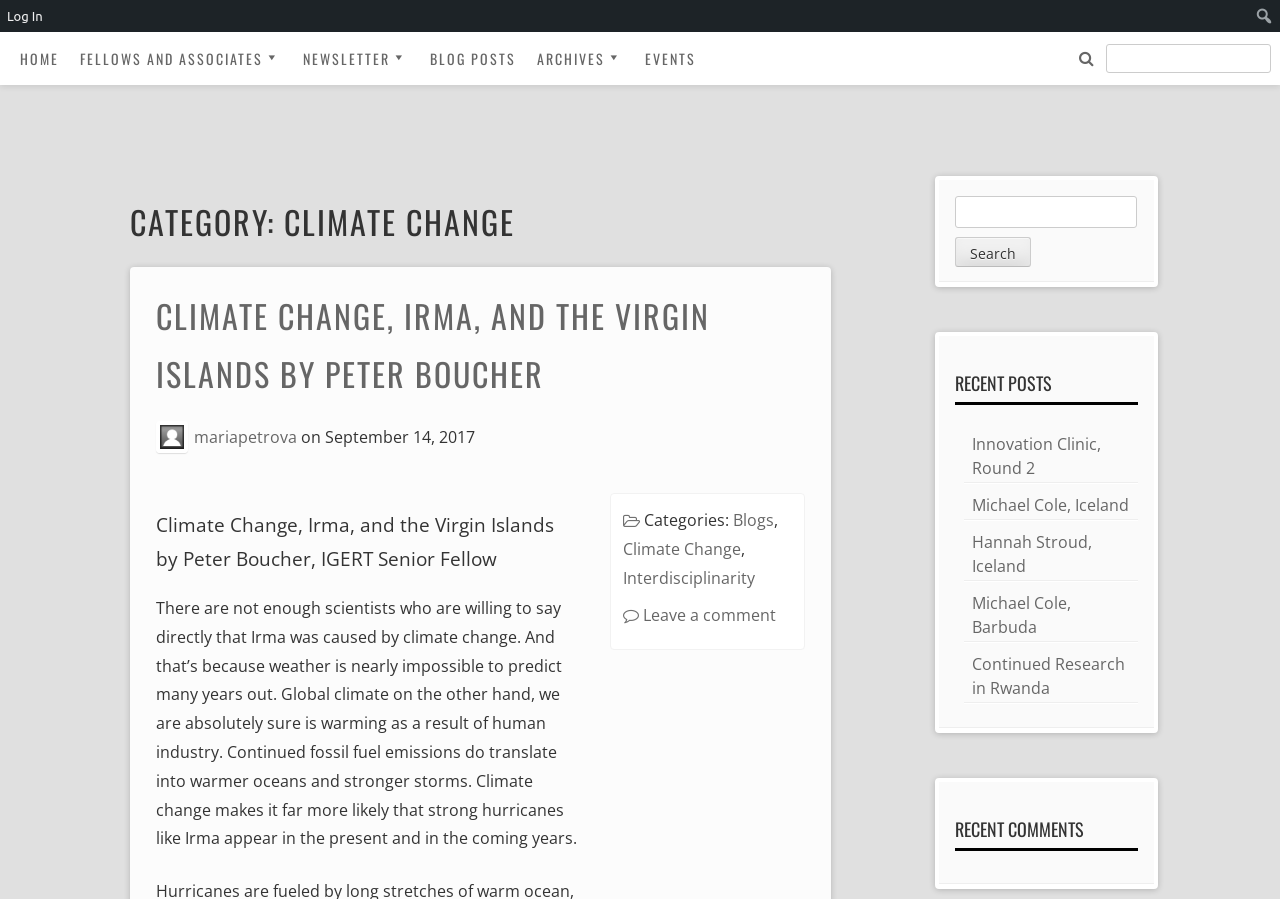What is the title of the blog post?
Answer the question based on the image using a single word or a brief phrase.

CLIMATE CHANGE, IRMA, AND THE VIRGIN ISLANDS BY PETER BOUCHER